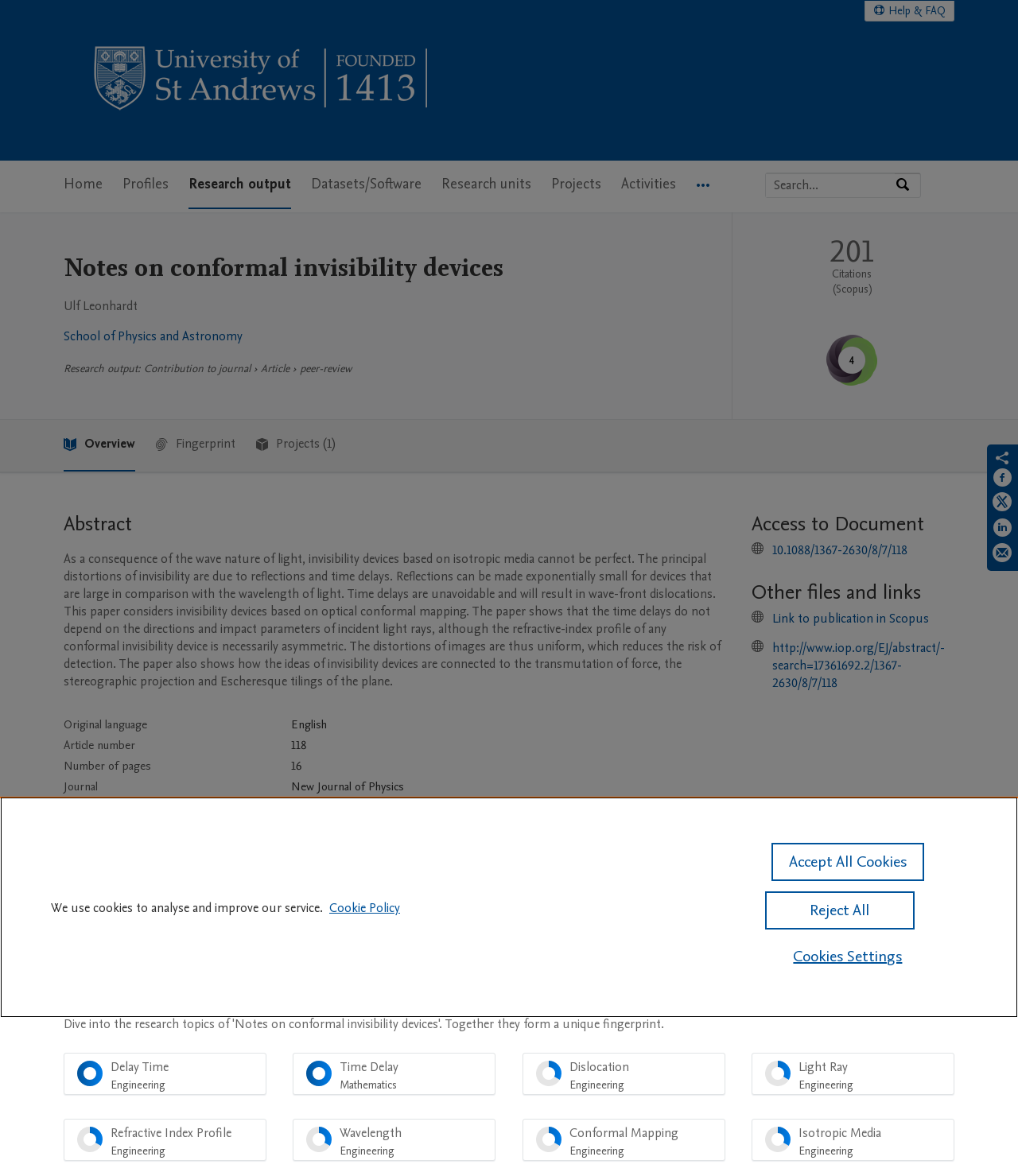Use a single word or phrase to answer the question: 
What is the name of the journal where the article was published?

New Journal of Physics